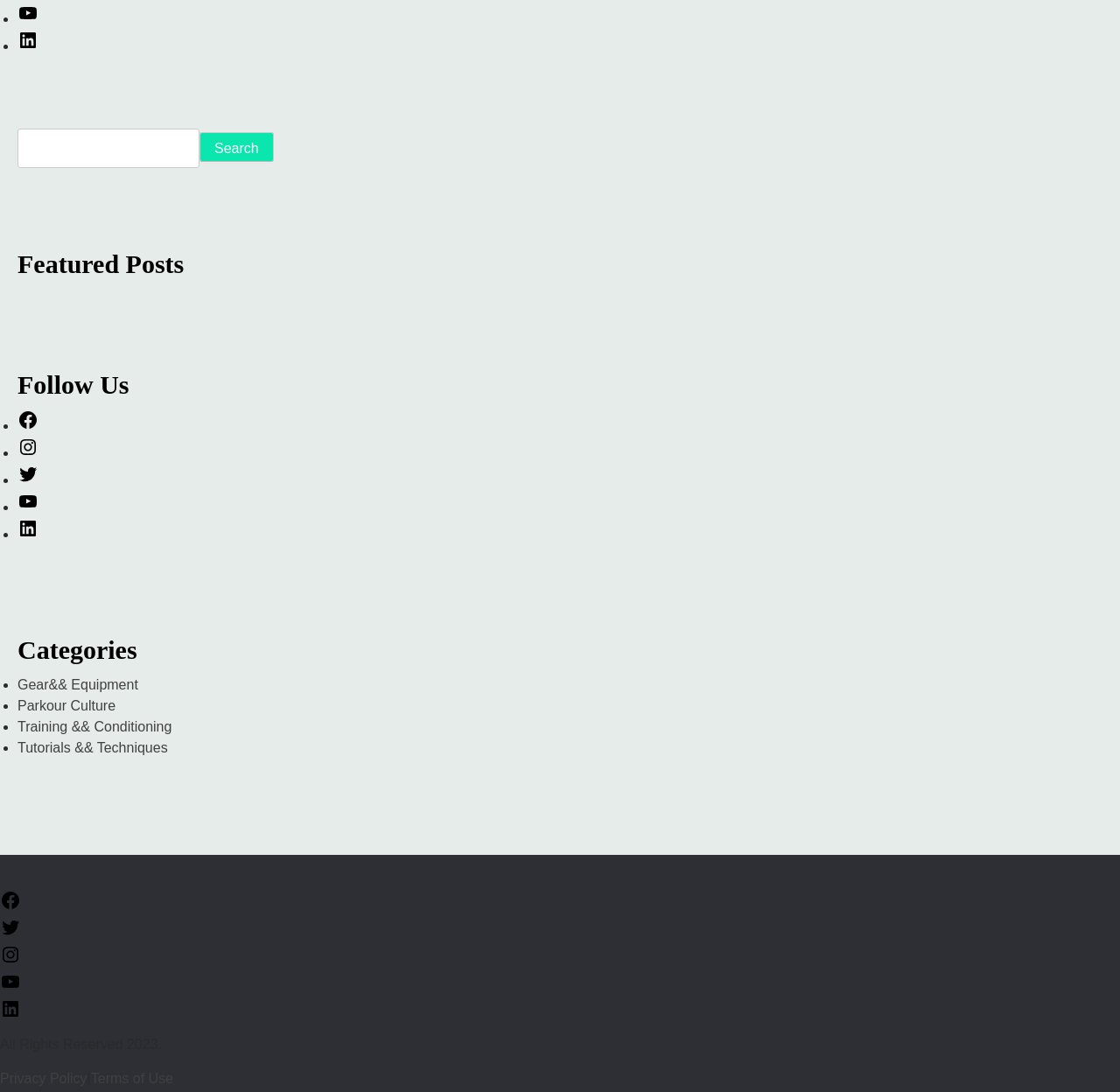How many social media links are there?
Use the image to give a comprehensive and detailed response to the question.

I counted the number of social media links by looking at the links with text 'Facebook', 'Twitter', 'Instagram', 'YouTube', and 'LinkedIn' scattered throughout the webpage. There are 5 links in the 'Follow Us' section and 5 more at the bottom of the page.